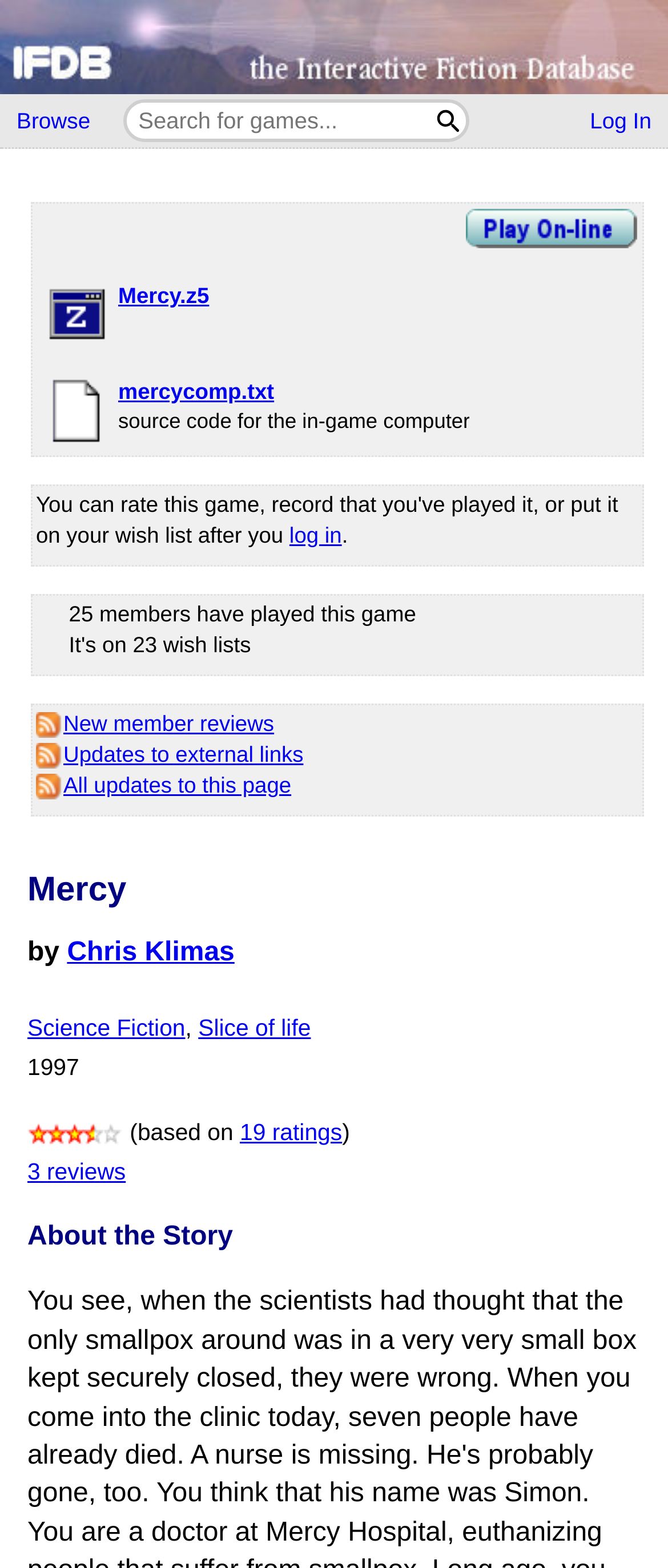Show me the bounding box coordinates of the clickable region to achieve the task as per the instruction: "Play this game right now in your browser".

[0.697, 0.139, 0.954, 0.155]